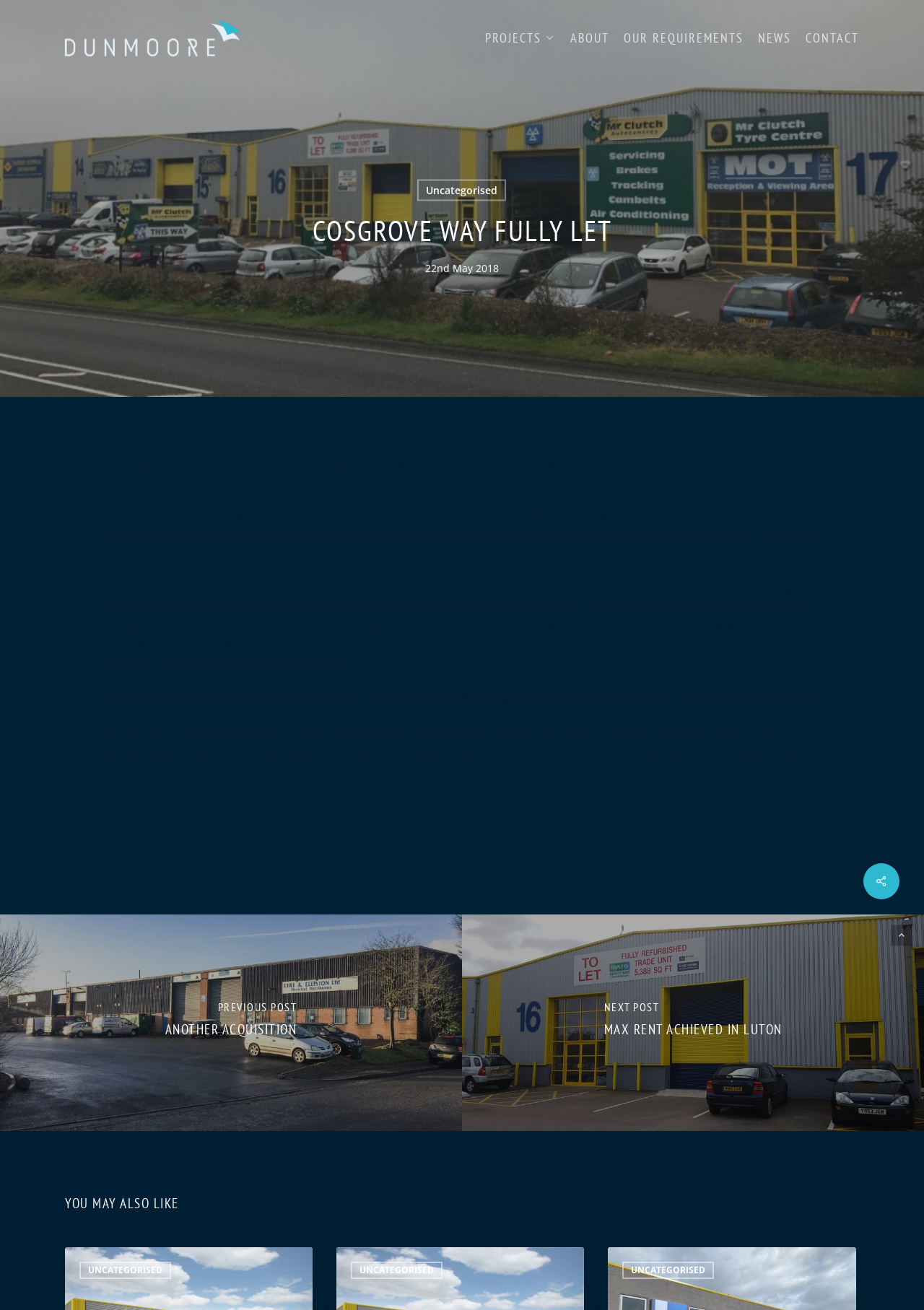Locate the bounding box coordinates of the segment that needs to be clicked to meet this instruction: "Click on Facebook link".

None